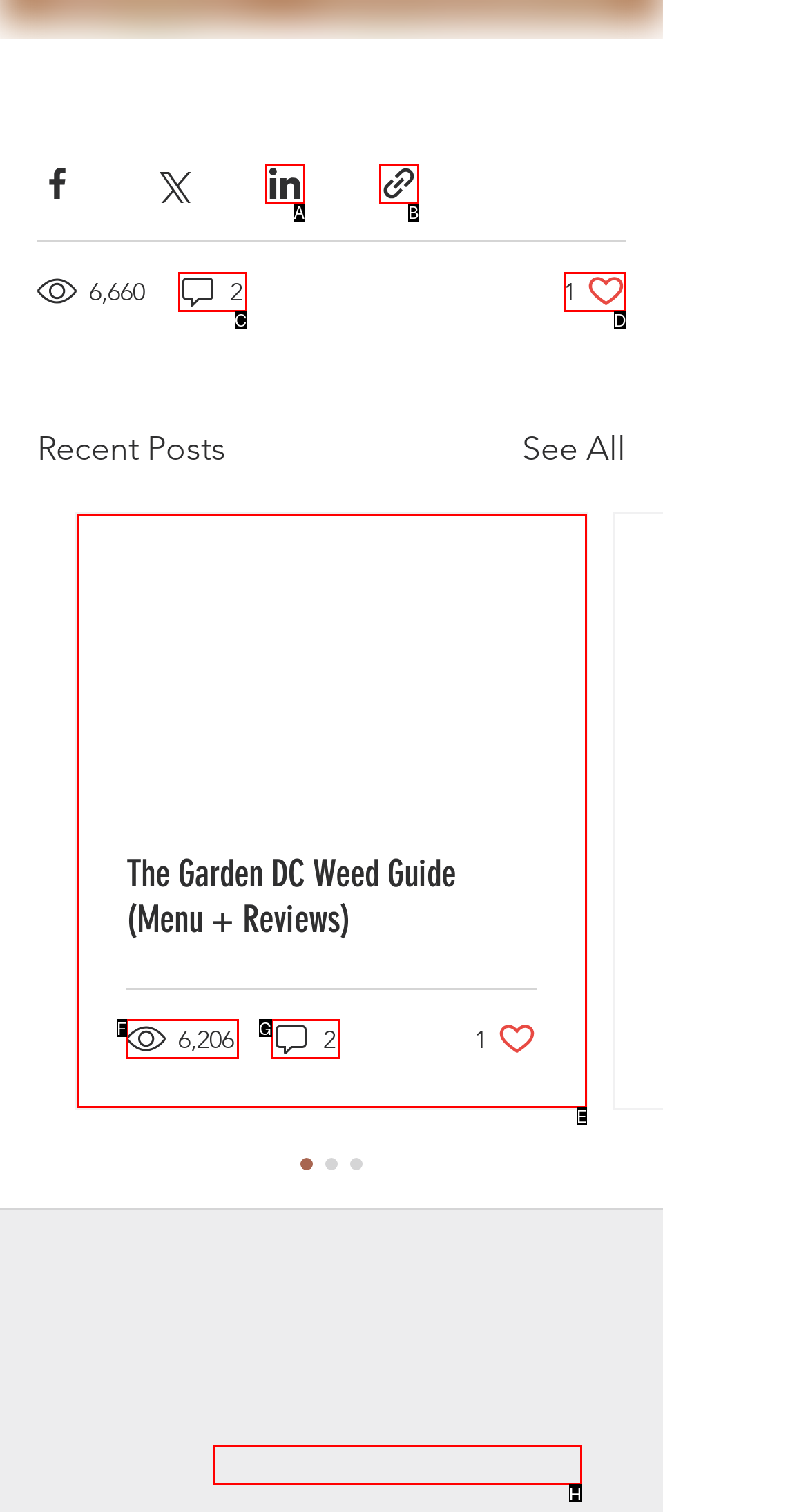From the given options, choose the one to complete the task: Visit the store location
Indicate the letter of the correct option.

H